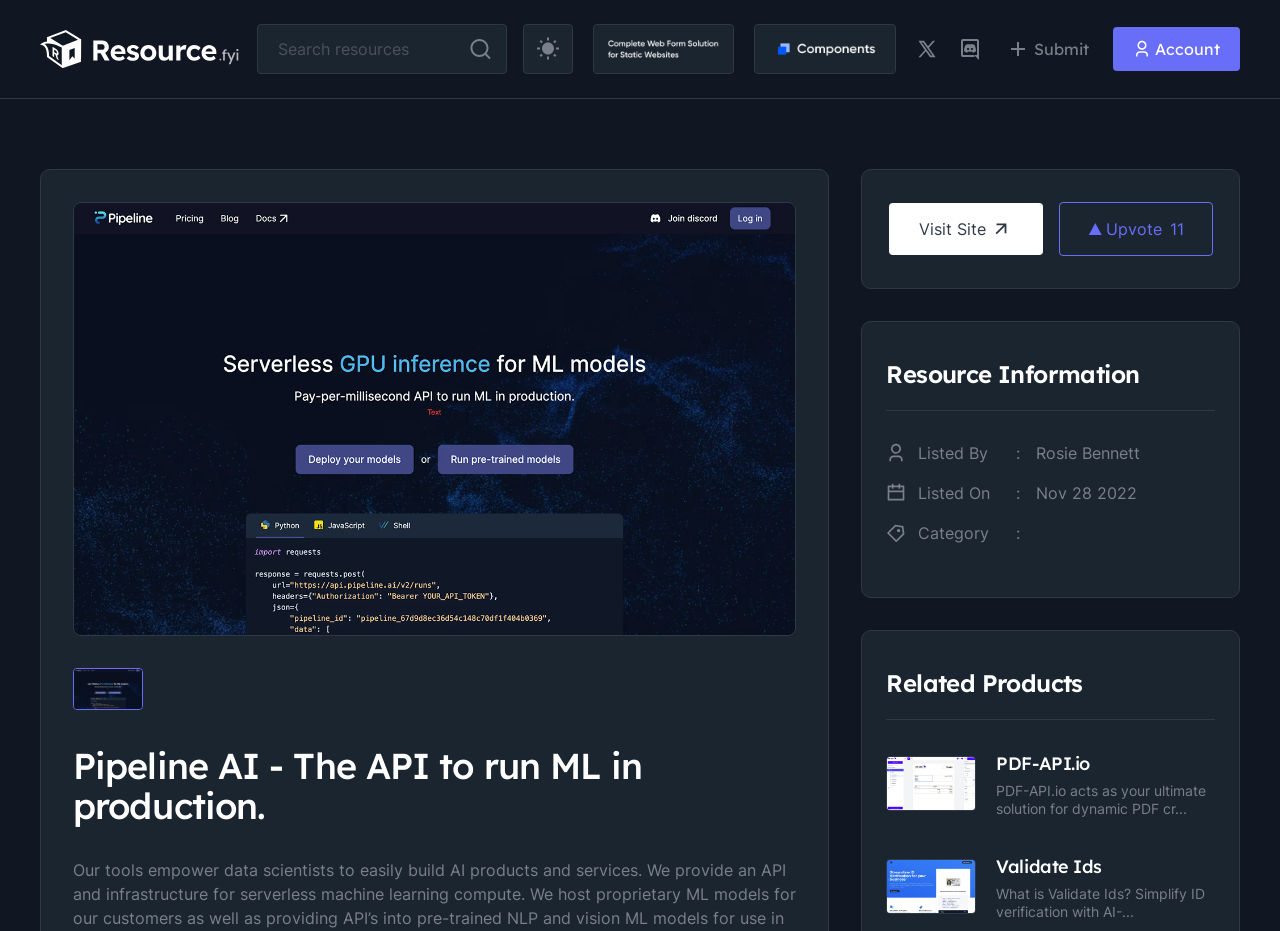Provide the bounding box coordinates for the area that should be clicked to complete the instruction: "Visit Site".

[0.694, 0.218, 0.815, 0.274]